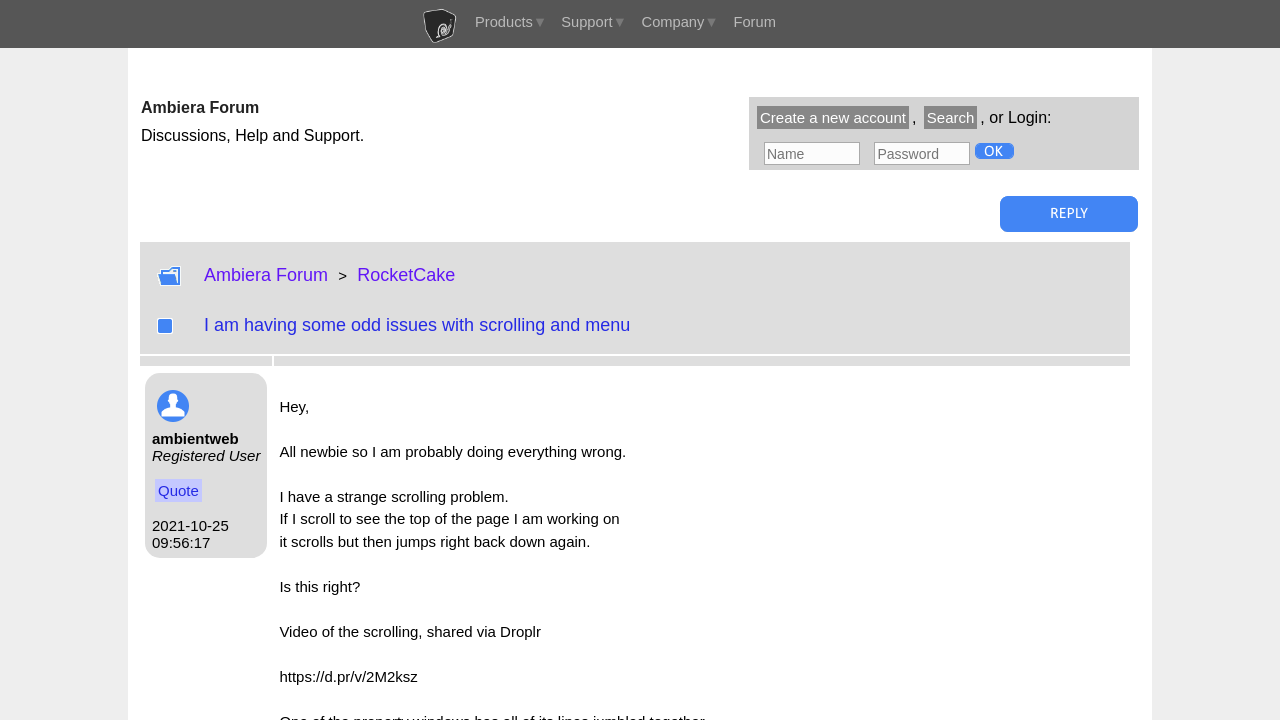Find the bounding box coordinates of the area to click in order to follow the instruction: "Click the 'Search' link".

[0.722, 0.147, 0.764, 0.179]